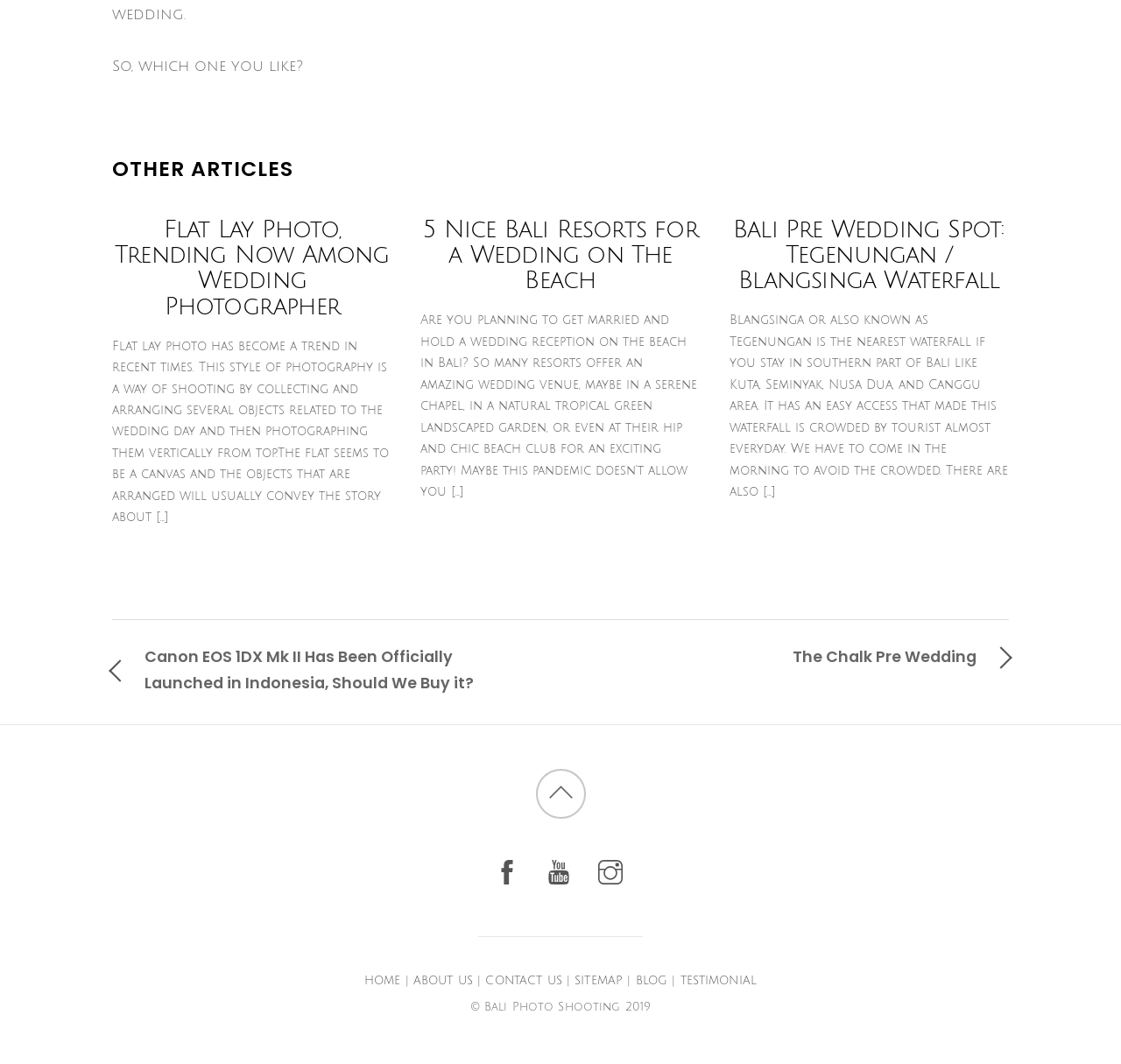Specify the bounding box coordinates of the element's area that should be clicked to execute the given instruction: "Follow on Facebook". The coordinates should be four float numbers between 0 and 1, i.e., [left, top, right, bottom].

[0.433, 0.816, 0.471, 0.831]